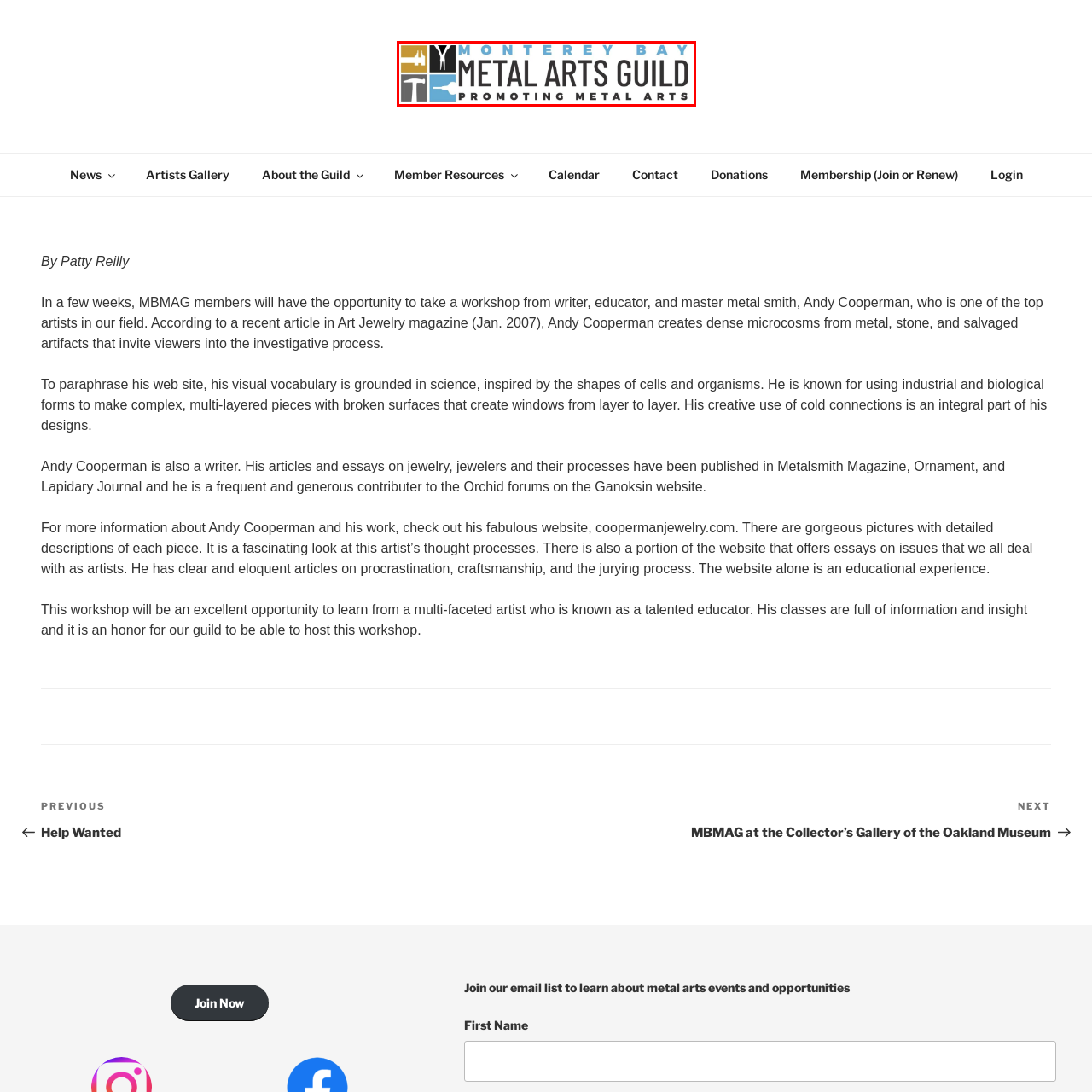Look closely at the image highlighted by the red bounding box and supply a detailed explanation in response to the following question: What tools are symbolized in the logo?

The logo features stylized icons symbolizing tools associated with metal arts, including digital calipers outlined in white against a gold background, chain nose pliers represented in white on a black background, a graver outlined in white on a blue background, and a hammer in dark gray.